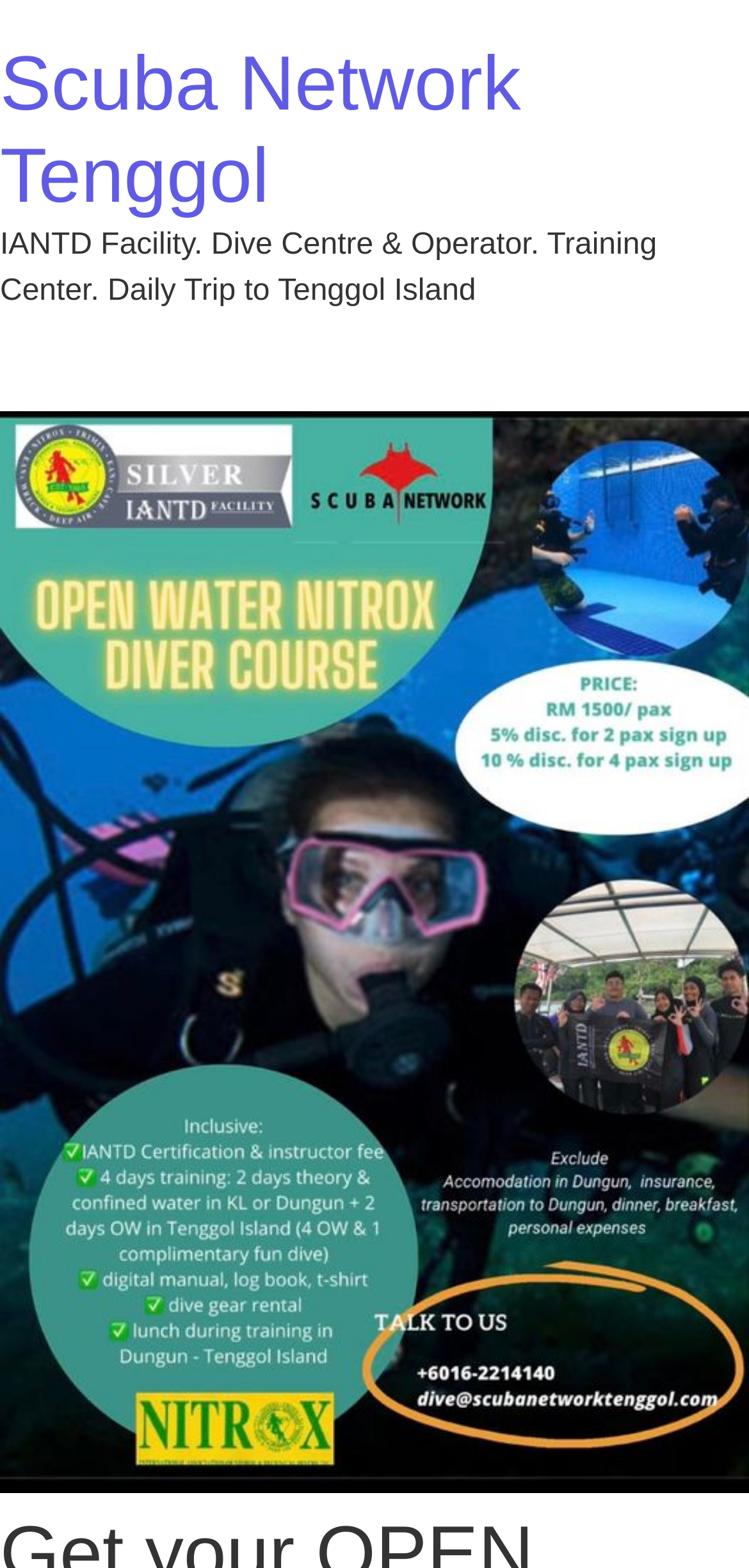Given the description of a UI element: "Scuba Network Tenggol", identify the bounding box coordinates of the matching element in the webpage screenshot.

[0.0, 0.027, 0.695, 0.14]